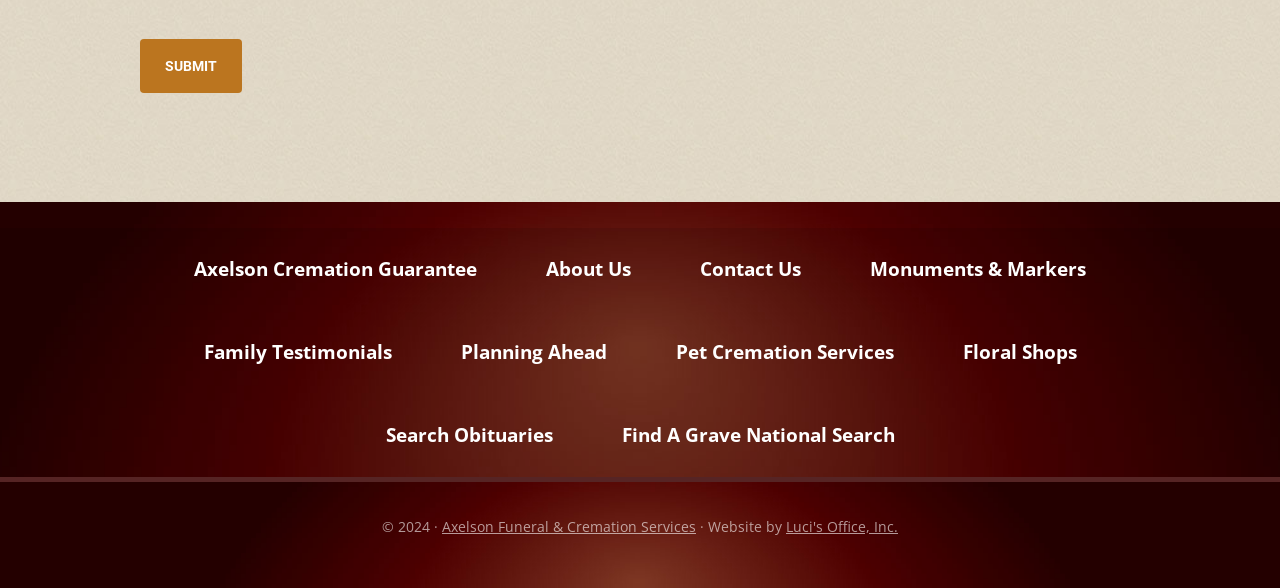Use the information in the screenshot to answer the question comprehensively: What type of services does Axelson offer?

The webpage has links to 'Axelson Cremation Guarantee', 'Pet Cremation Services', and 'Axelson Funeral & Cremation Services', indicating that Axelson offers funeral and cremation services.